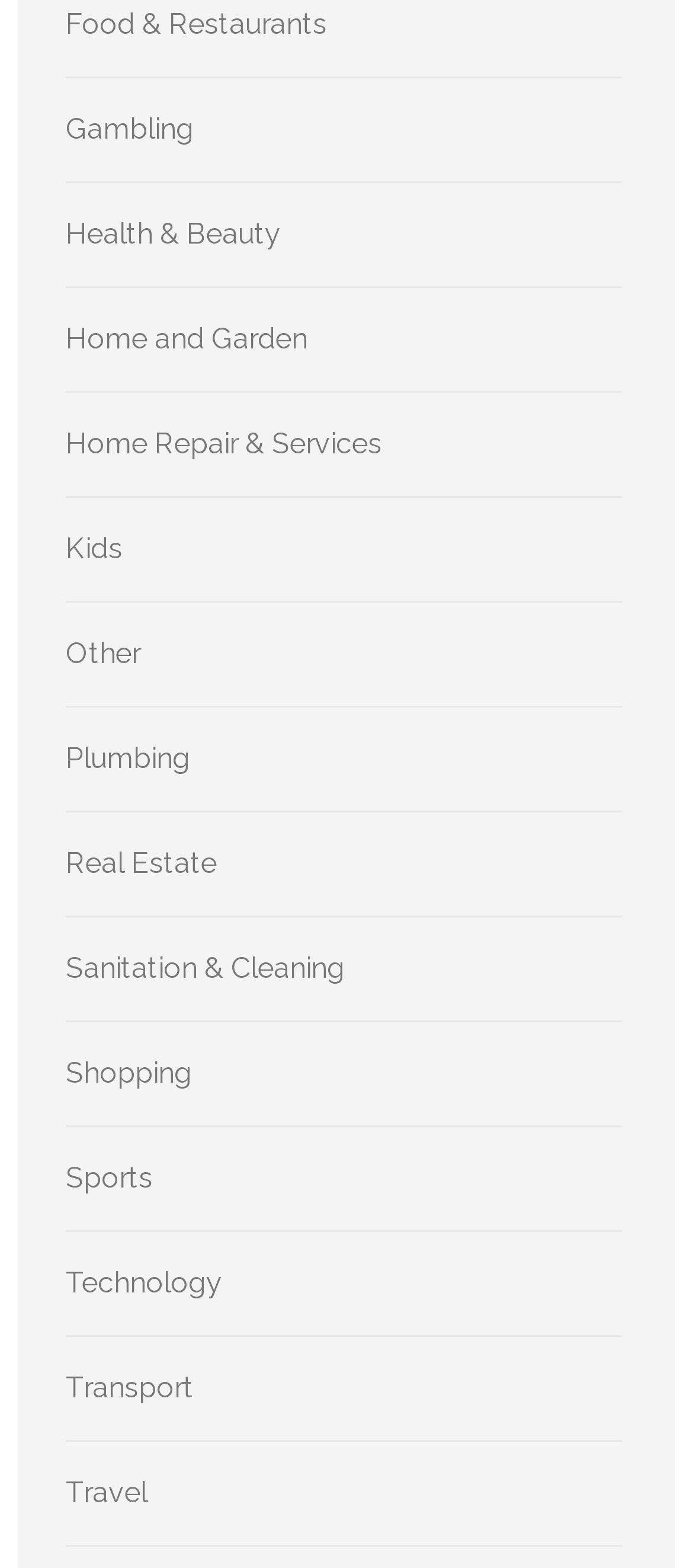Please identify the coordinates of the bounding box that should be clicked to fulfill this instruction: "Browse Food & Restaurants".

[0.095, 0.005, 0.472, 0.026]